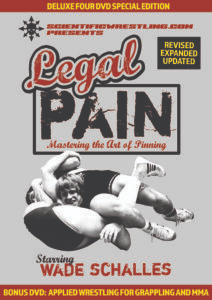How many DVDs are included in the special edition?
Give a single word or phrase answer based on the content of the image.

Four